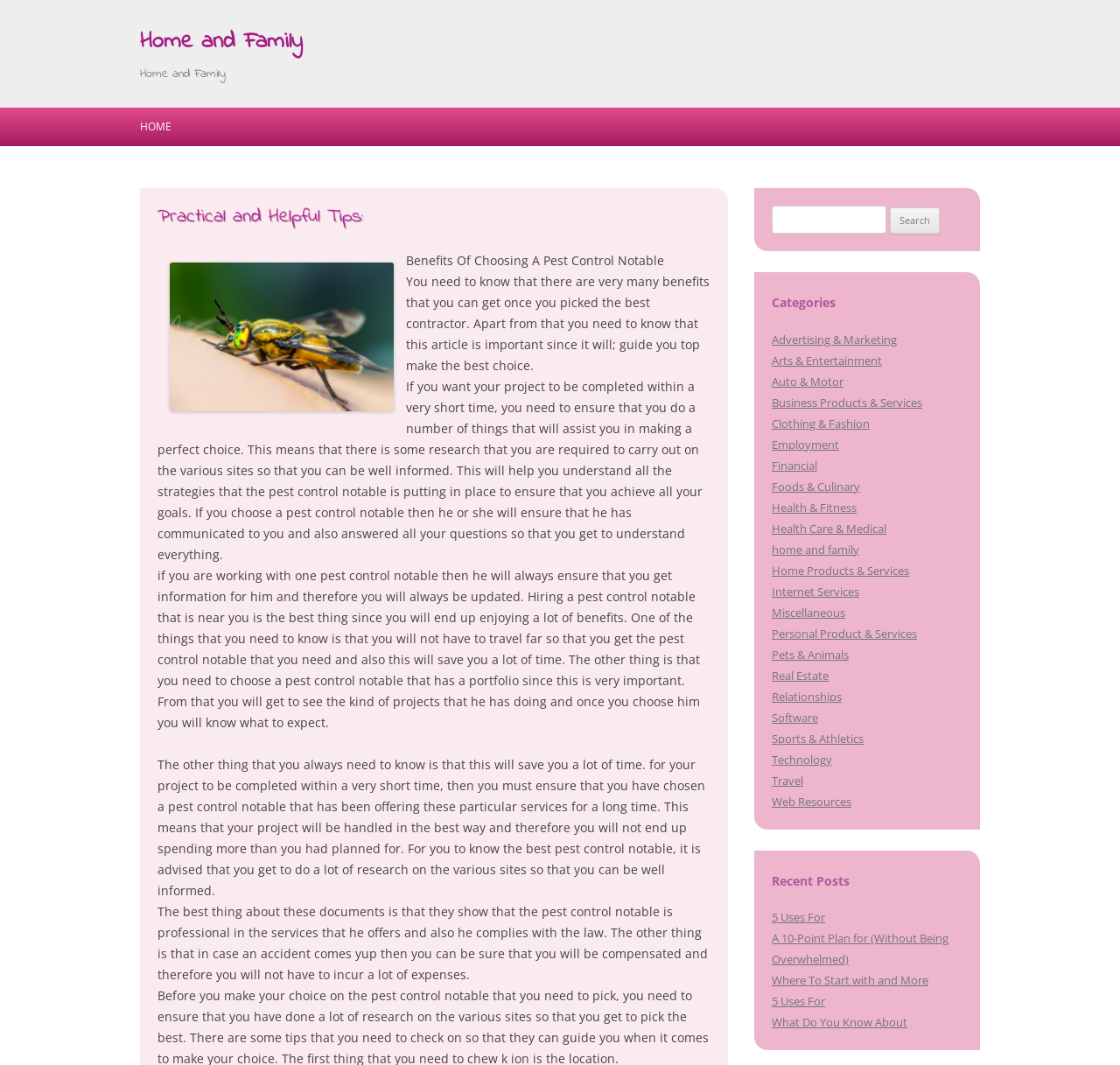Provide the bounding box coordinates of the area you need to click to execute the following instruction: "Click on the 'Search' button".

[0.795, 0.195, 0.839, 0.219]